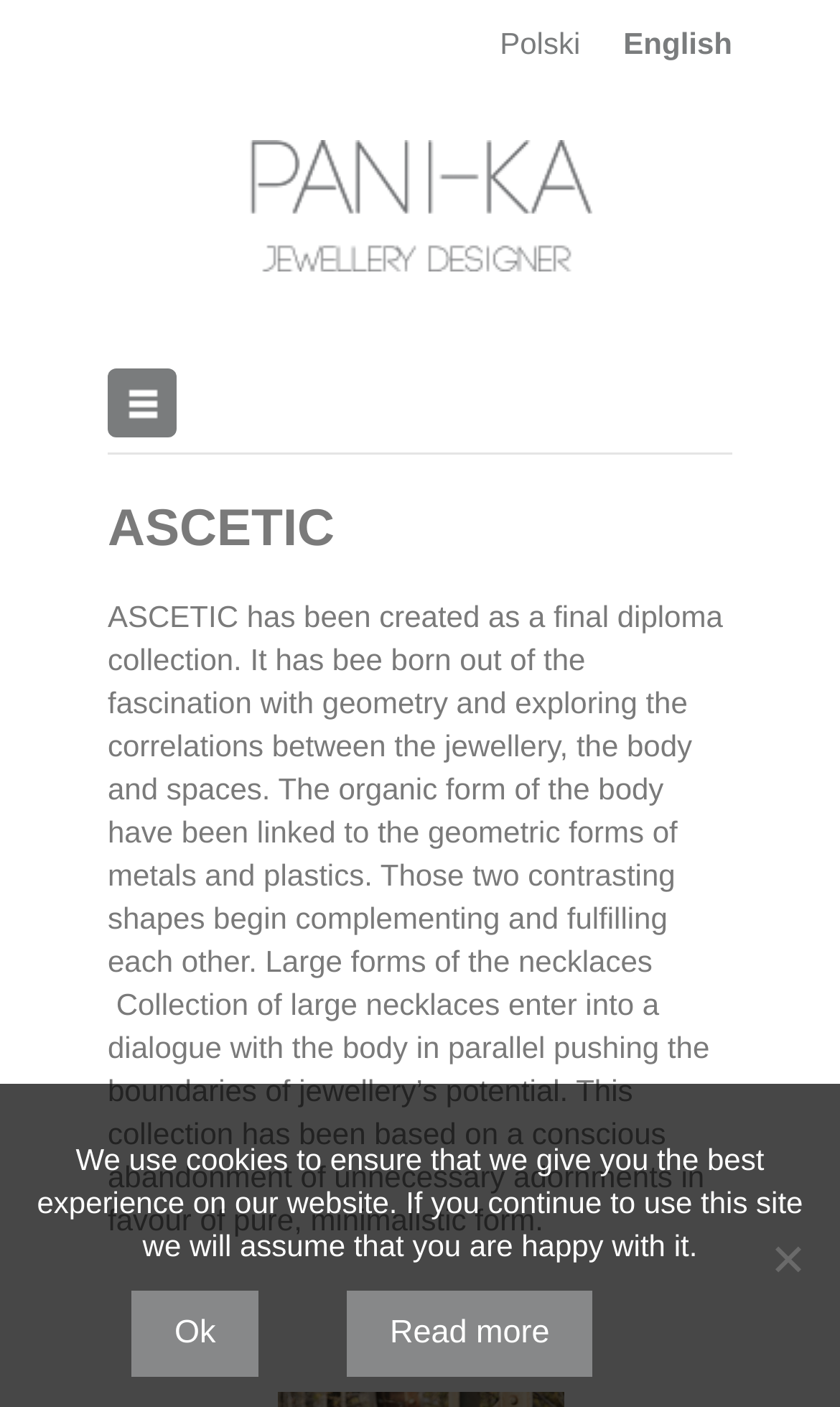Find the bounding box coordinates for the HTML element specified by: "Ok".

[0.156, 0.917, 0.308, 0.979]